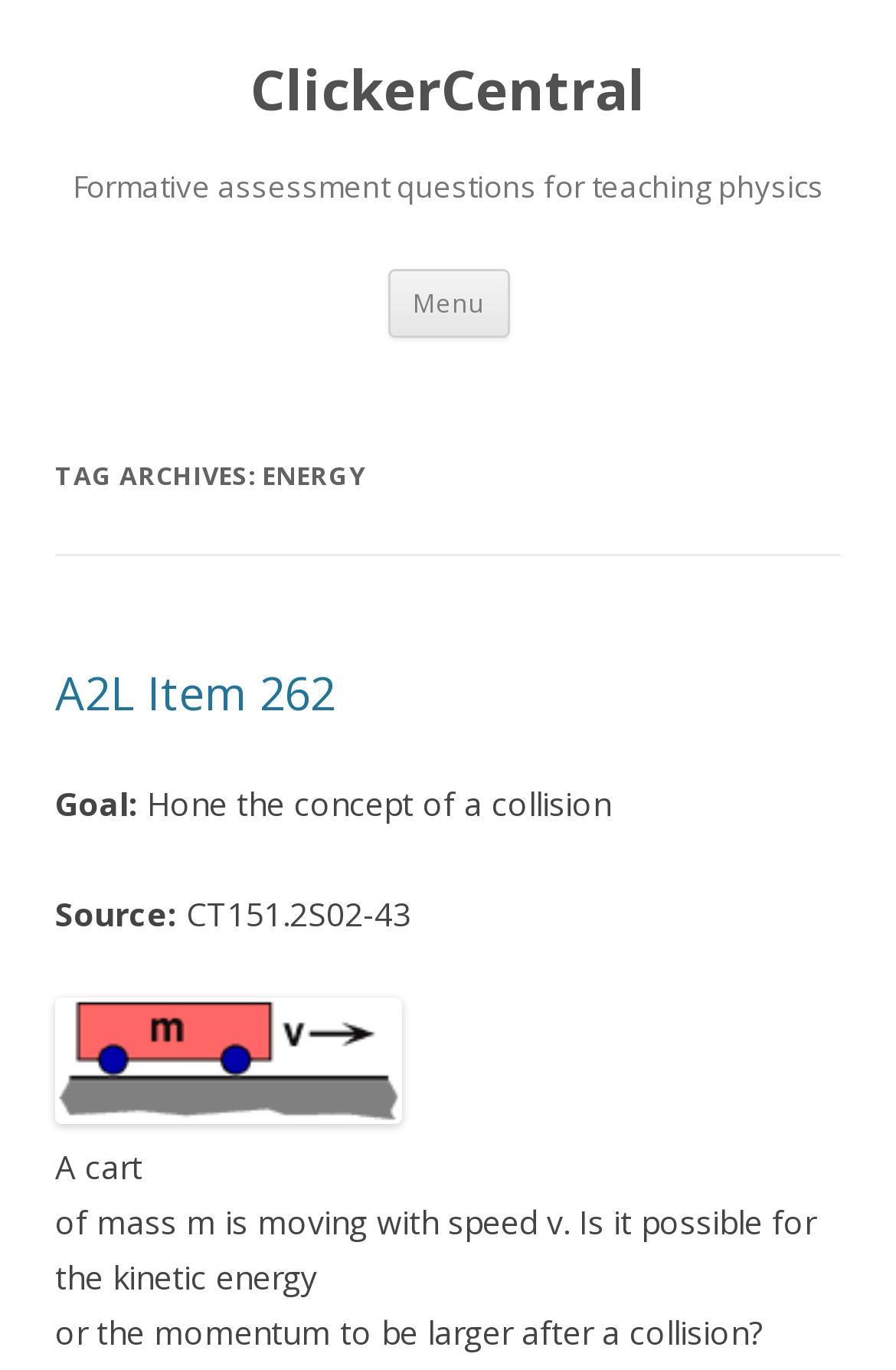Determine the bounding box coordinates for the UI element described. Format the coordinates as (top-left x, top-left y, bottom-right x, bottom-right y) and ensure all values are between 0 and 1. Element description: ClickerCentral

[0.279, 0.04, 0.721, 0.092]